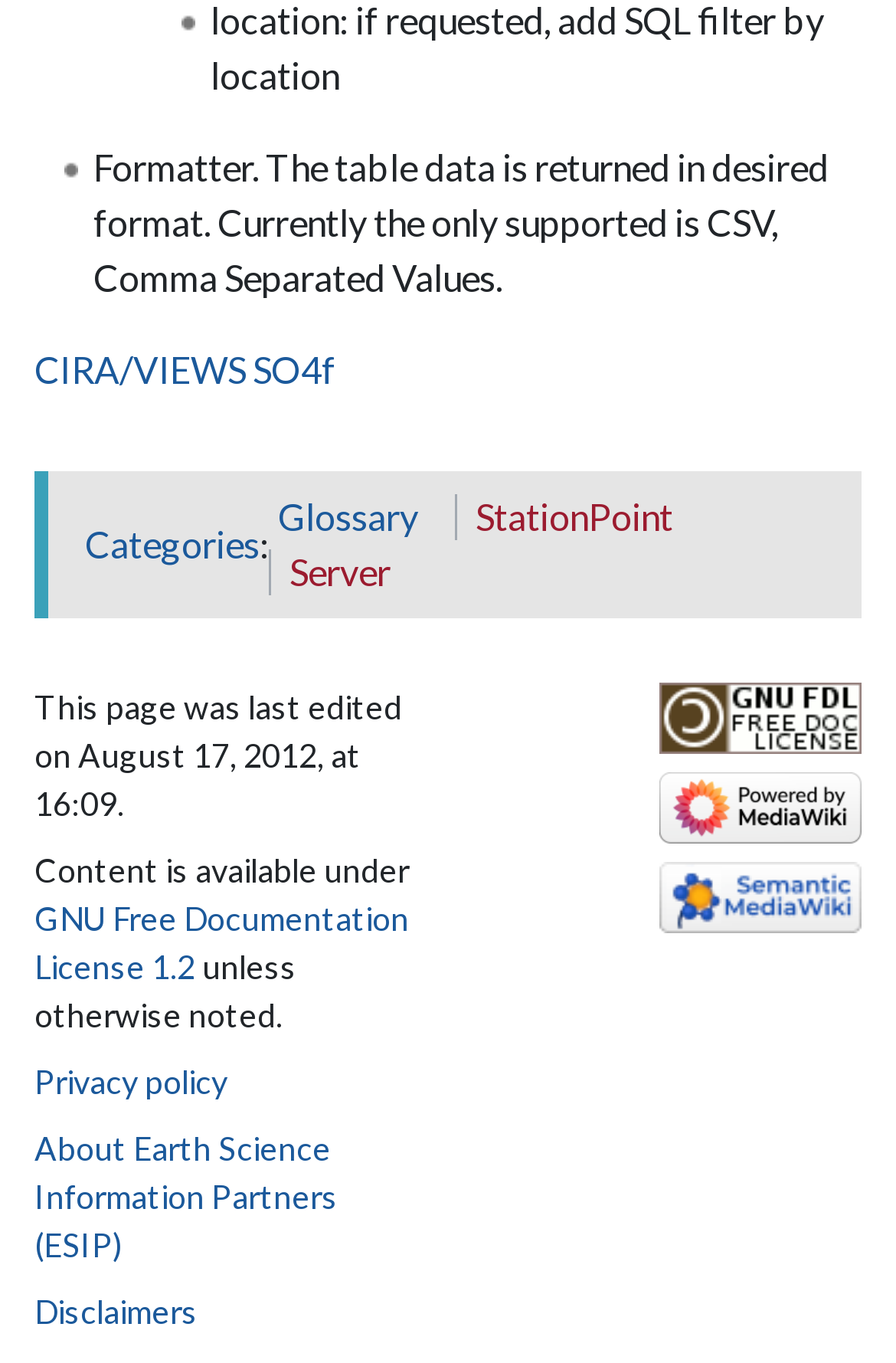Examine the image and give a thorough answer to the following question:
What is the name of the license under which the content is available?

The question can be answered by reading the link element with the text 'GNU Free Documentation License 1.2' which appears twice on the webpage, indicating that the content is available under this license.